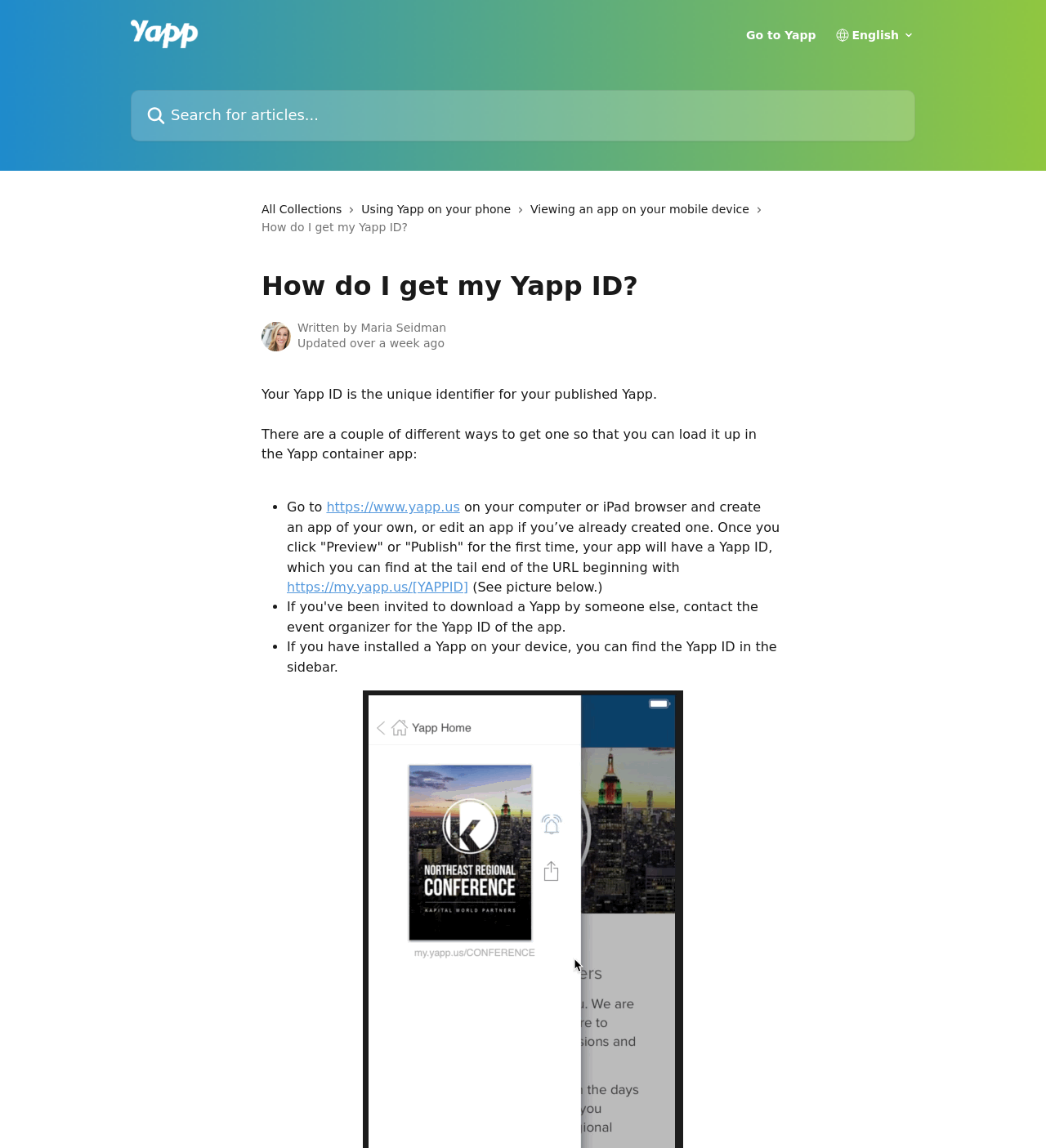Determine the bounding box coordinates of the element that should be clicked to execute the following command: "Visit the website https://www.yapp.us".

[0.312, 0.435, 0.44, 0.448]